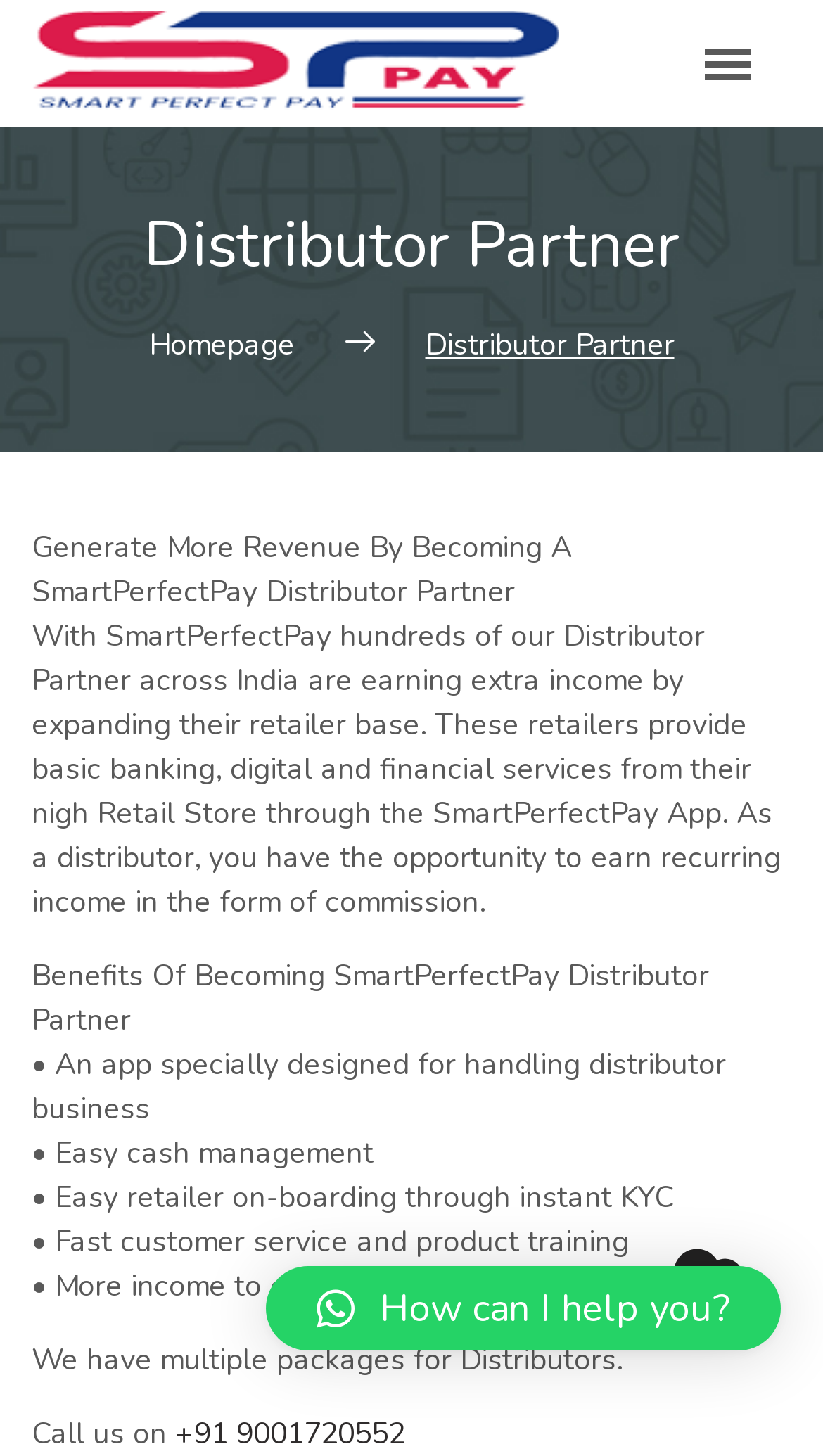Utilize the details in the image to thoroughly answer the following question: What is the benefit of easy retailer on-boarding?

The webpage mentions that one of the benefits of becoming a SmartPerfectPay Distributor Partner is easy retailer on-boarding through instant KYC, which facilitates the process of adding new retailers to the network.